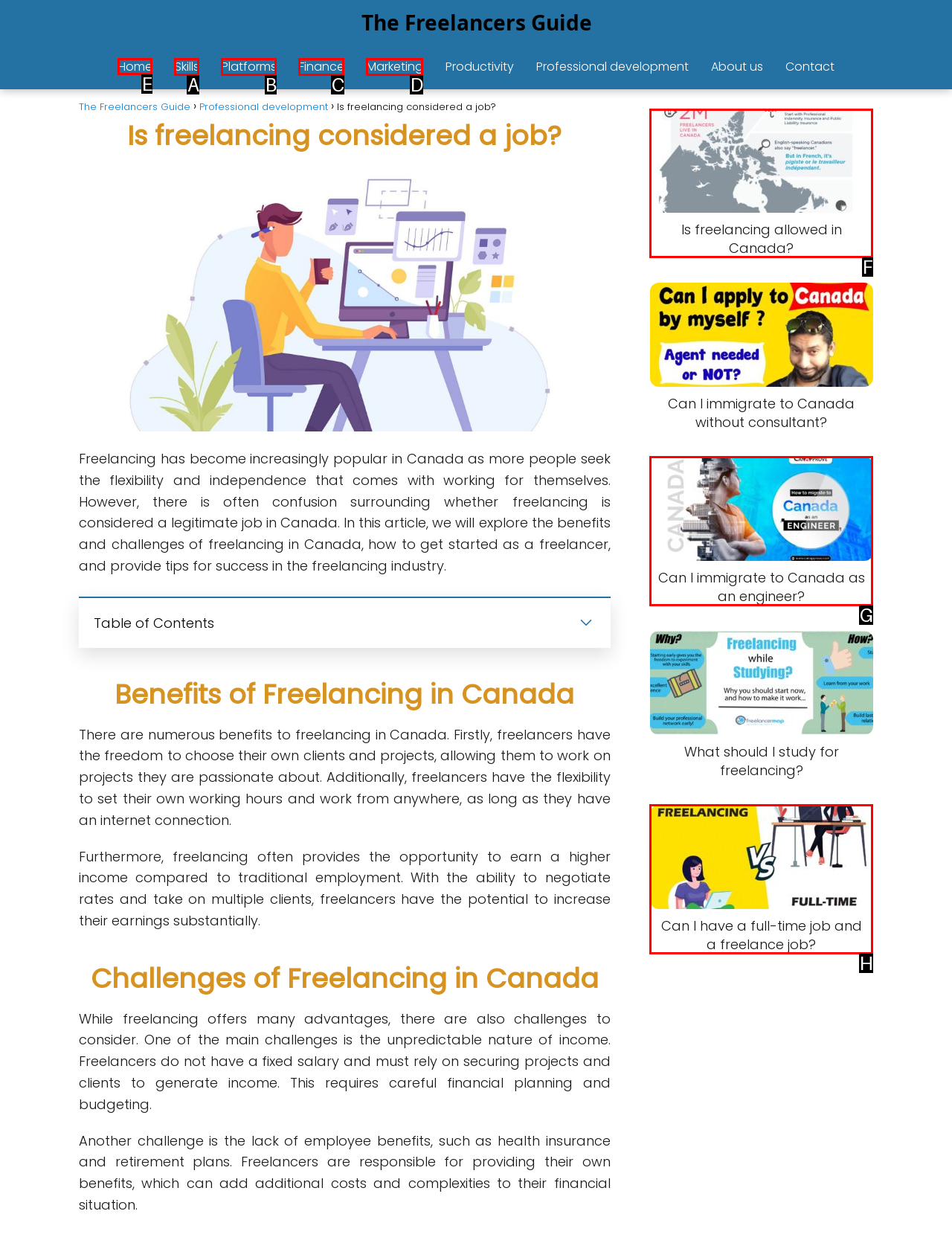Determine which HTML element to click to execute the following task: Click the 'Home' link Answer with the letter of the selected option.

E